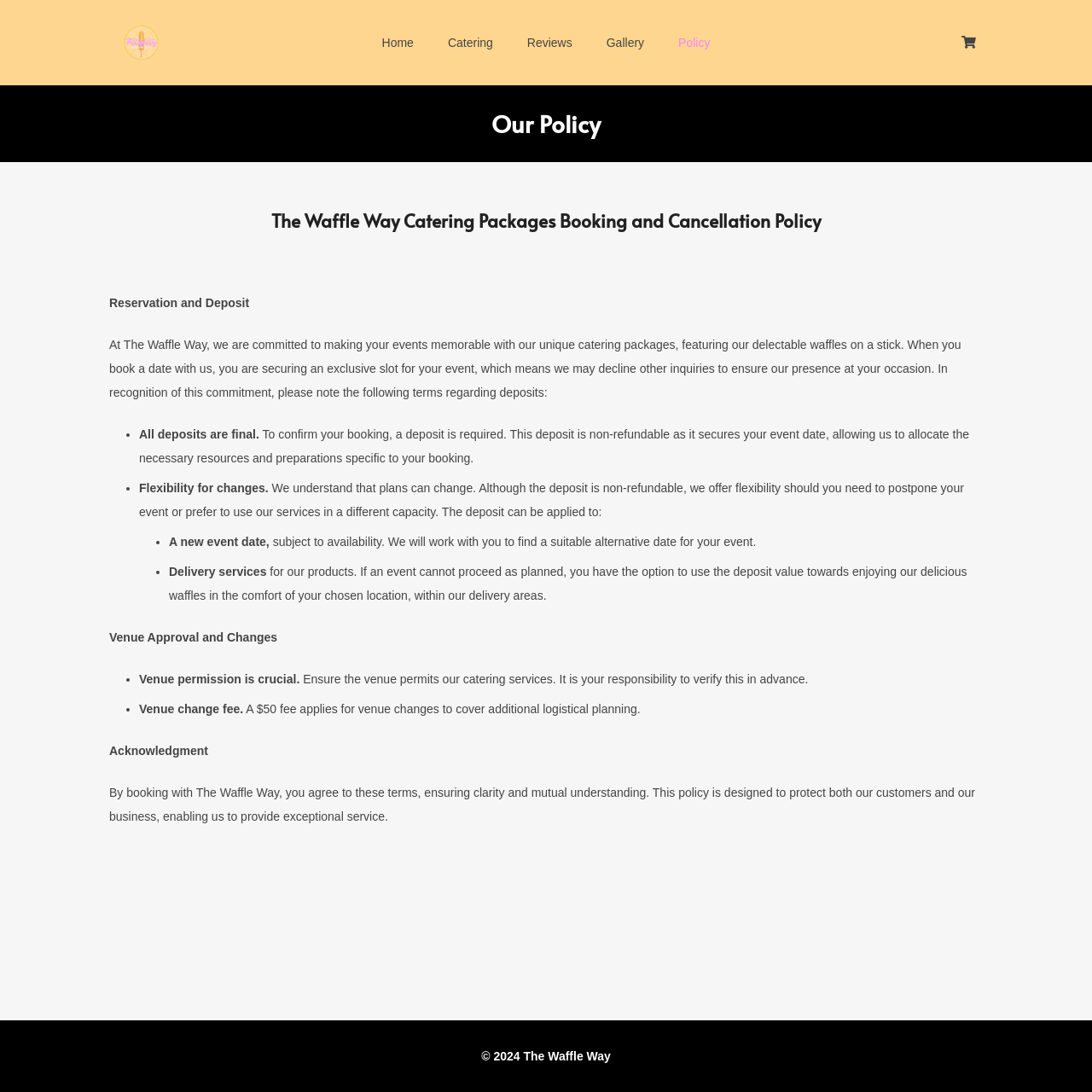What is required for venue approval?
Examine the screenshot and reply with a single word or phrase.

Permission from venue